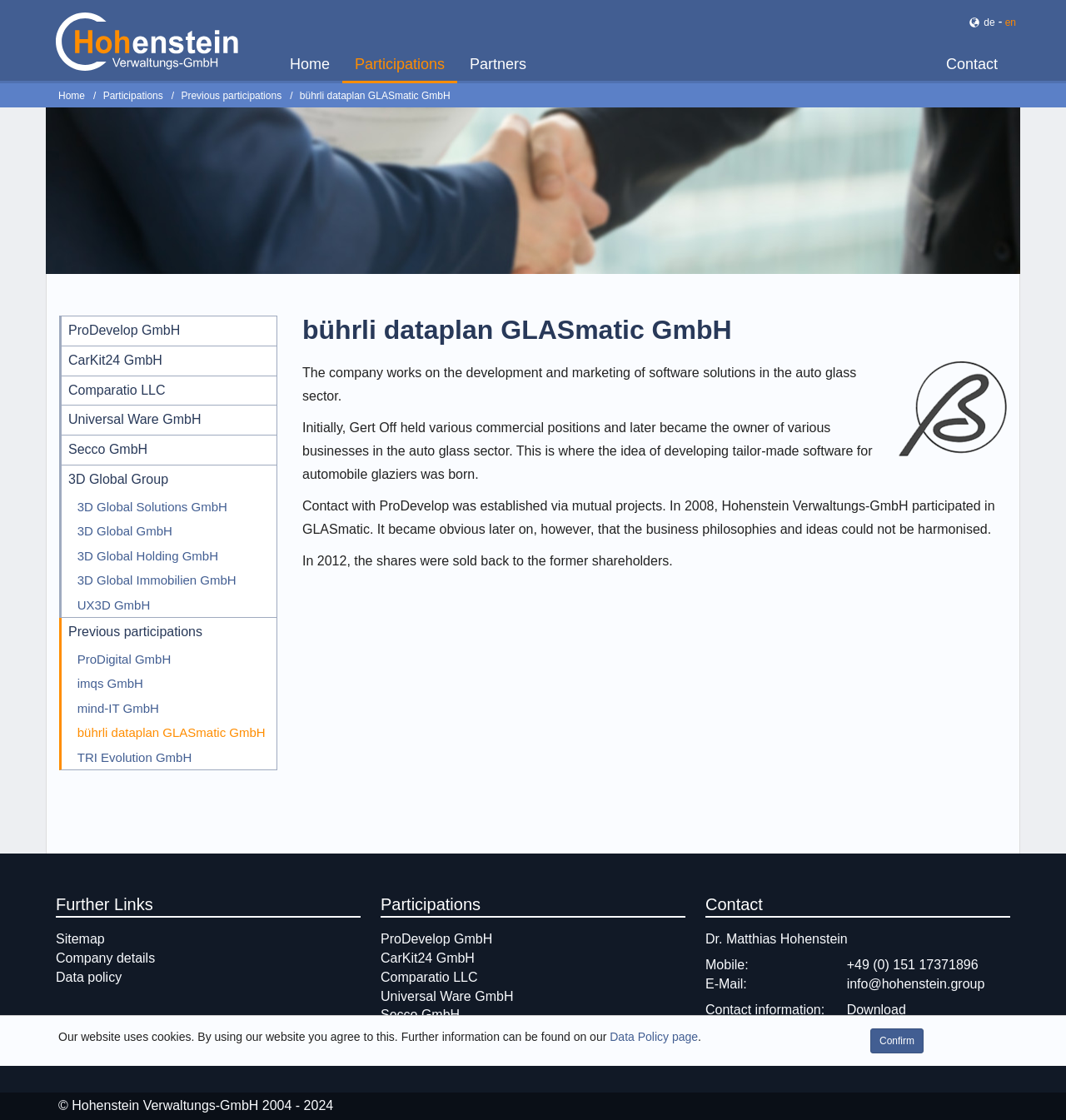Please determine the bounding box coordinates for the UI element described here. Use the format (top-left x, top-left y, bottom-right x, bottom-right y) with values bounded between 0 and 1: Sitemap

[0.052, 0.832, 0.098, 0.845]